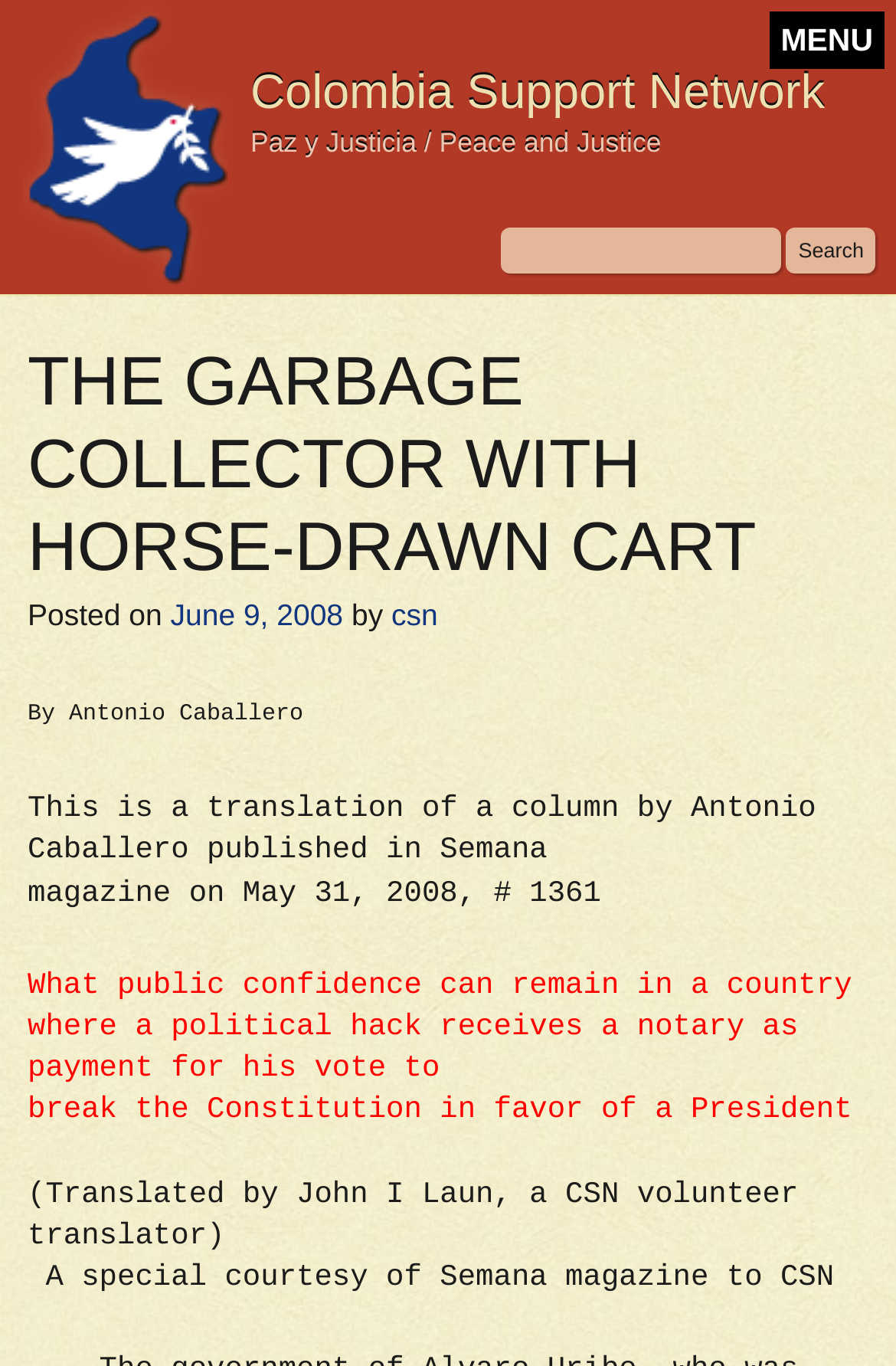Who is the author of the article?
With the help of the image, please provide a detailed response to the question.

The author of the article can be found in the middle section of the webpage, where it is written as 'By Antonio Caballero' in a static text element.